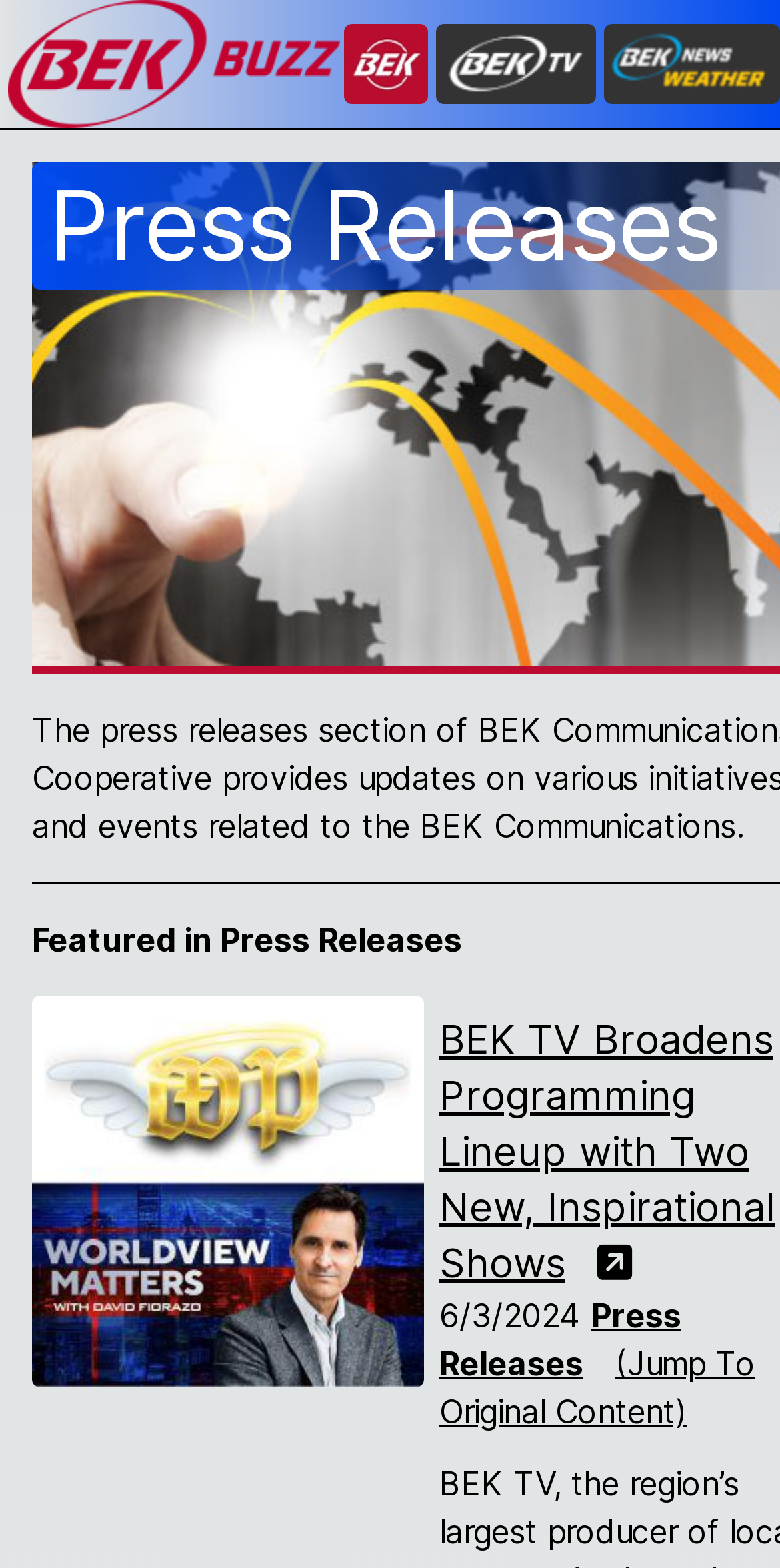Refer to the screenshot and give an in-depth answer to this question: What is the logo of this website?

The logo of this website is 'BEK Logo' which is an image element that appears multiple times on the webpage, specifically at the top left, top center, and top right positions.